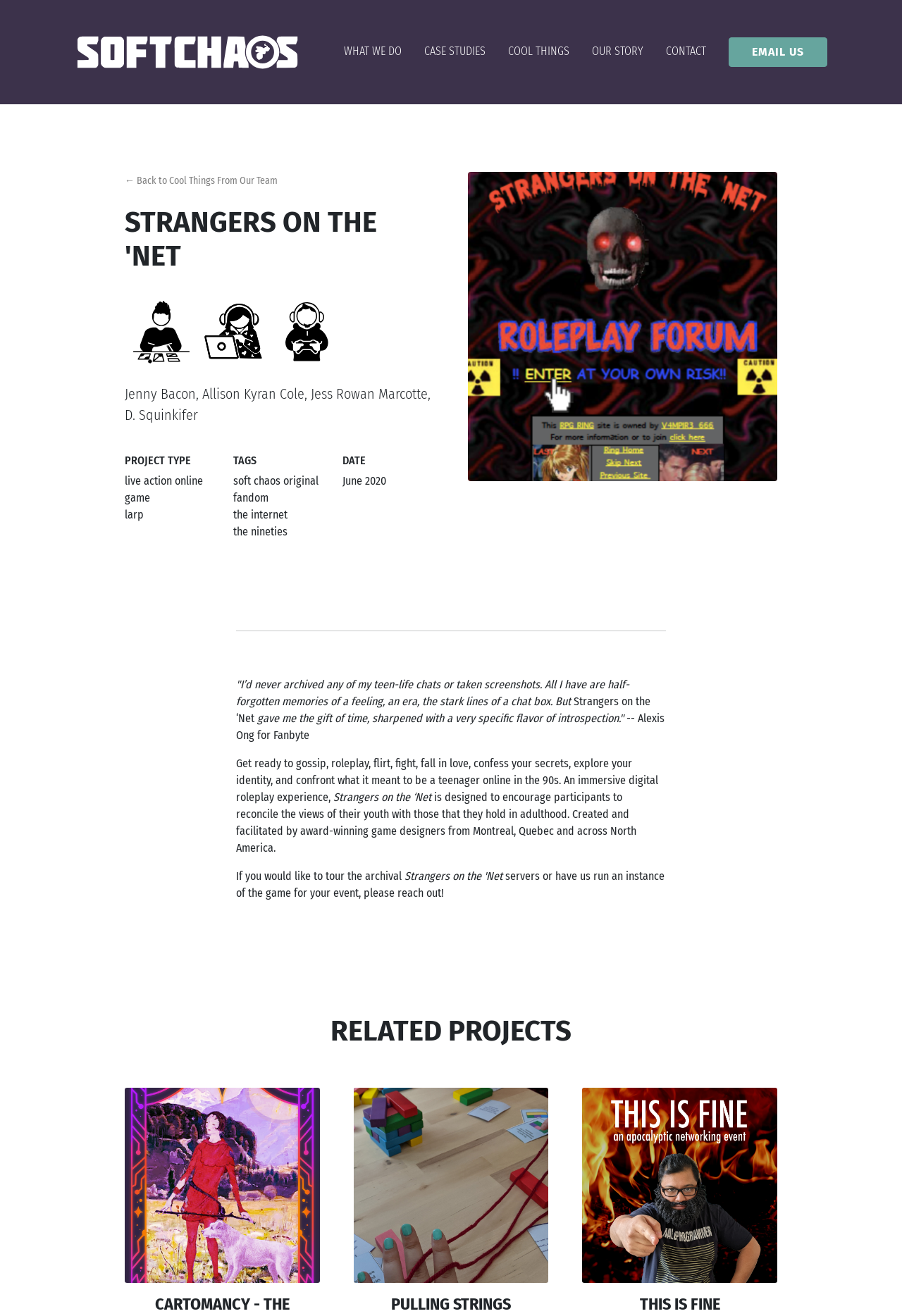Using the image as a reference, answer the following question in as much detail as possible:
What type of project is Strangers on the 'Net?

The webpage has a section labeled 'PROJECT TYPE' which lists 'live action online game' and 'larp' as the types of projects, and Strangers on the 'Net is described as an immersive digital roleplay experience.